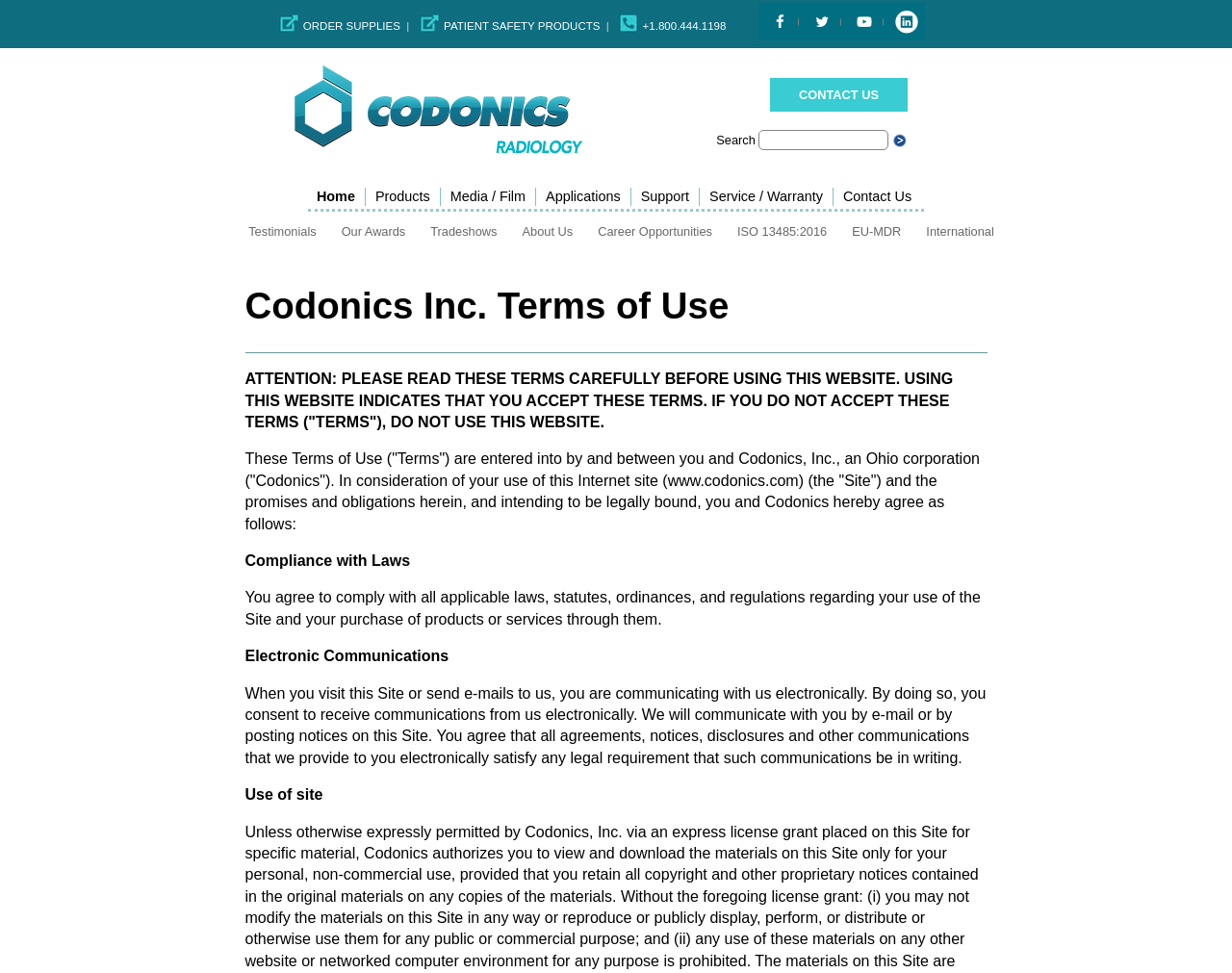Given the element description ORDER SUPPLIES, specify the bounding box coordinates of the corresponding UI element in the format (top-left x, top-left y, bottom-right x, bottom-right y). All values must be between 0 and 1.

[0.225, 0.021, 0.325, 0.032]